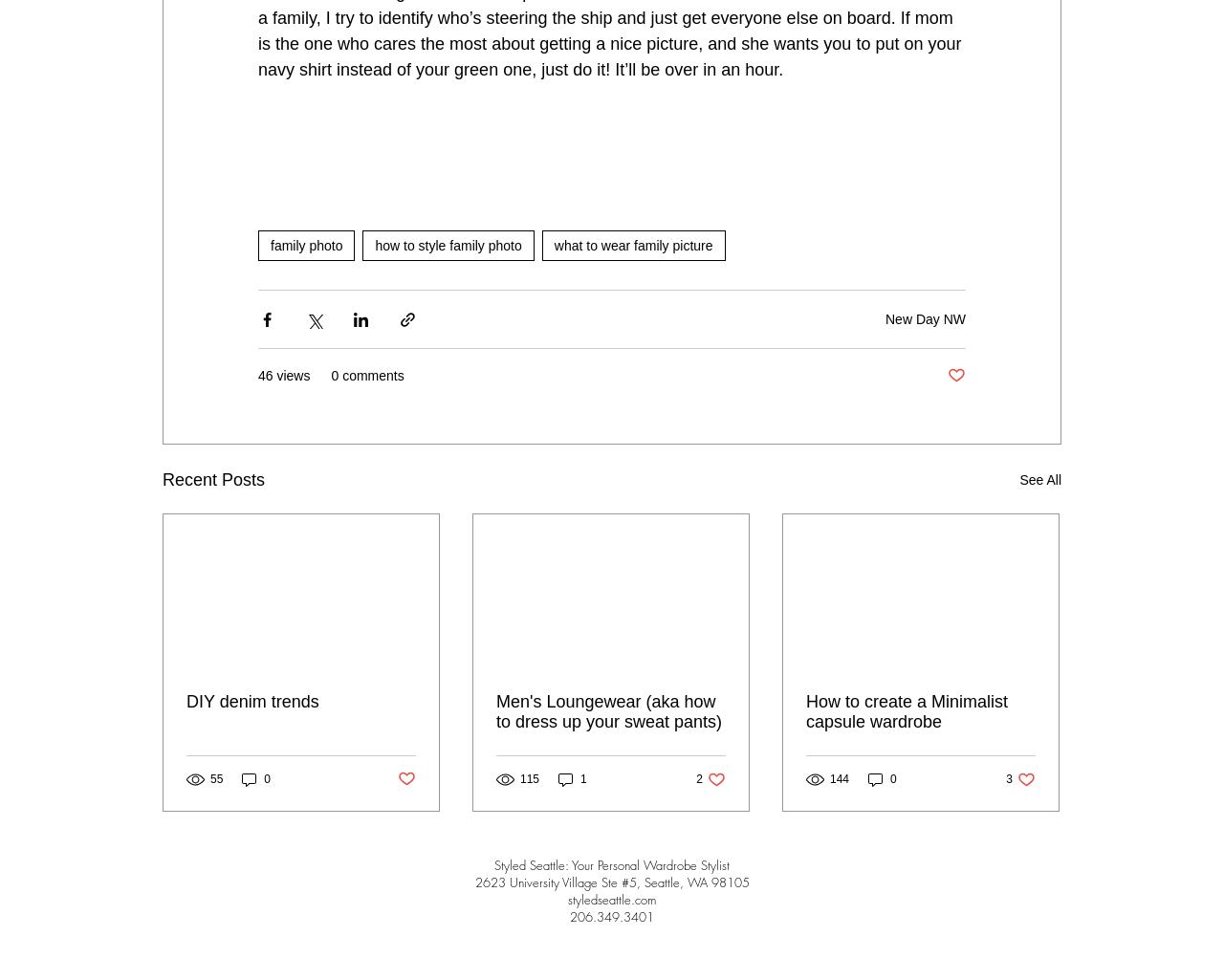Identify the bounding box coordinates for the element you need to click to achieve the following task: "Click on the 'family photo' link". The coordinates must be four float values ranging from 0 to 1, formatted as [left, top, right, bottom].

[0.211, 0.235, 0.29, 0.267]